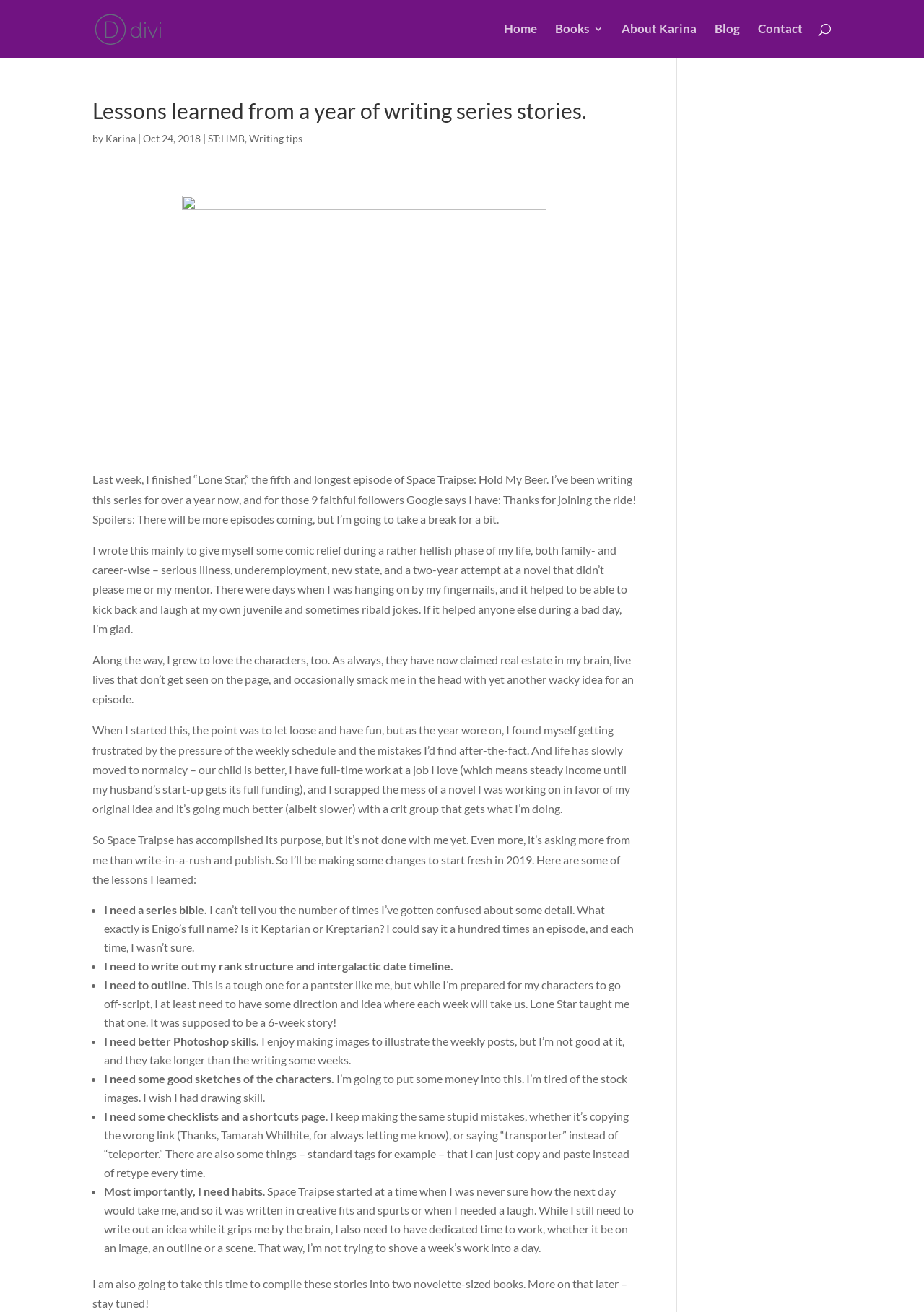Use a single word or phrase to answer the question: 
What is the name of the series?

Space Traipse